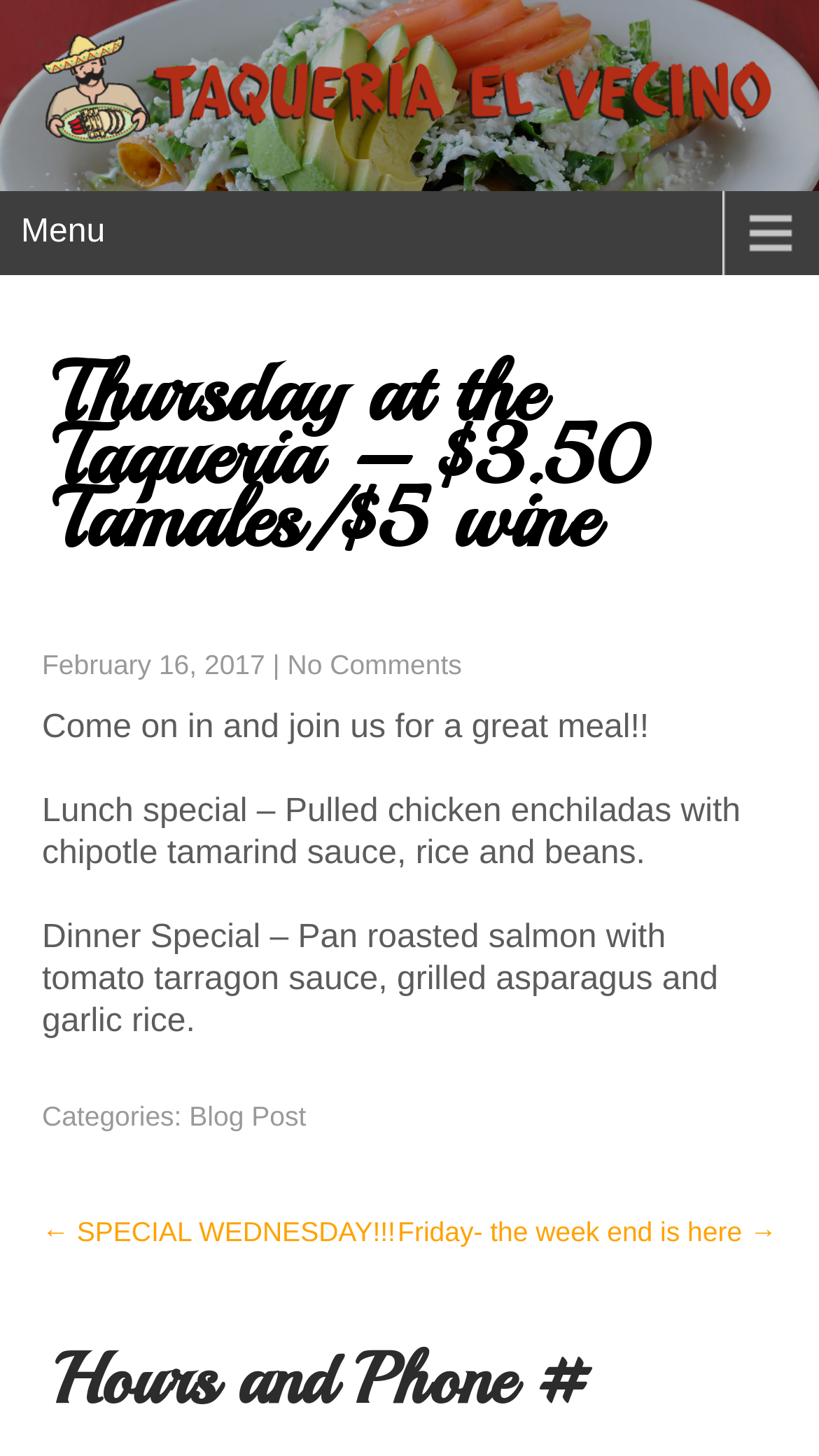Can you find and provide the main heading text of this webpage?

Thursday at the Taqueria – $3.50 Tamales/$5 wine